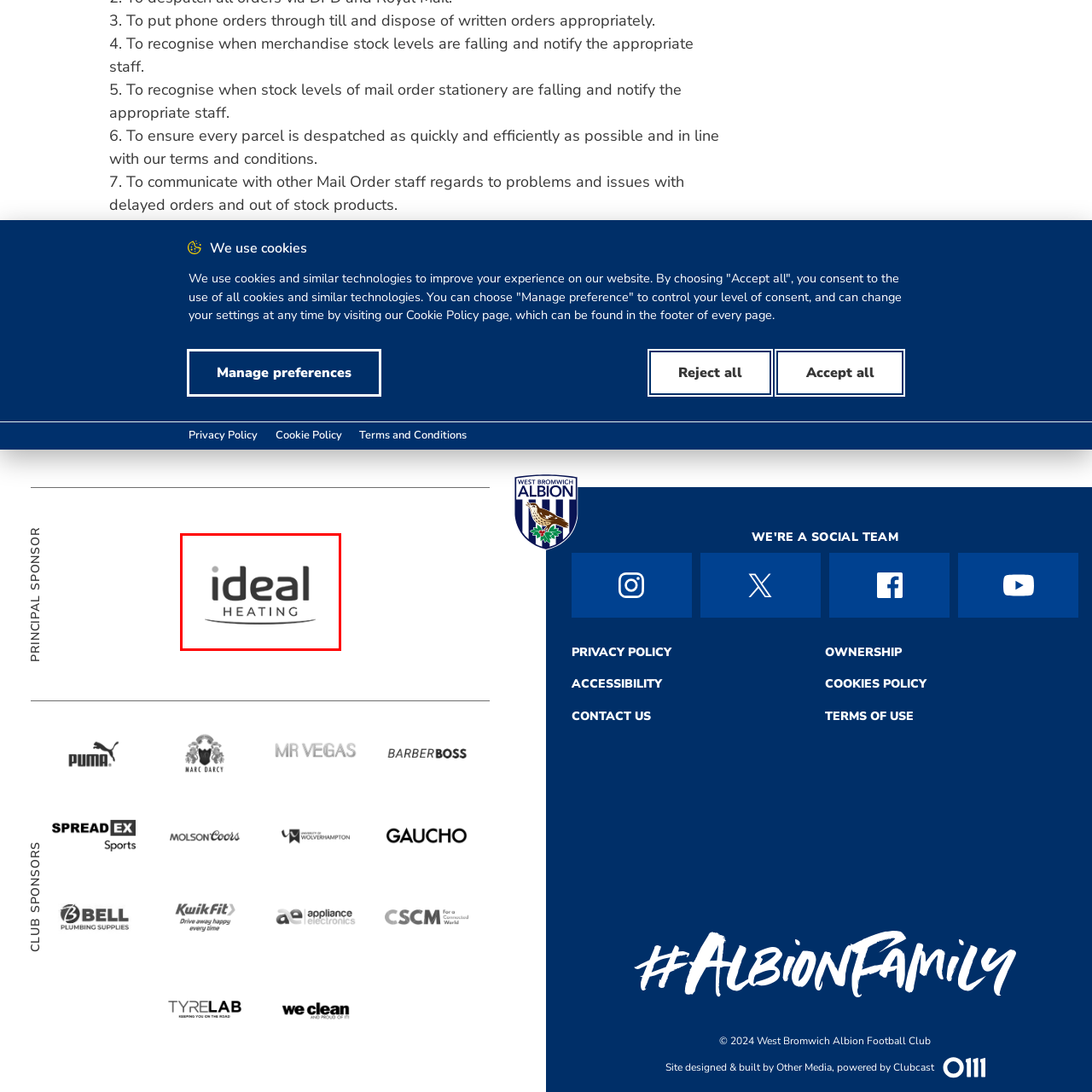Direct your attention to the image within the red bounding box and respond with a detailed answer to the following question, using the image as your reference: What does the simplicity of the design signify?

The simplicity of the design is interpreted to signify reliability and efficiency because it is described as aligning with the brand's commitment to quality and customer satisfaction in the heating industry.